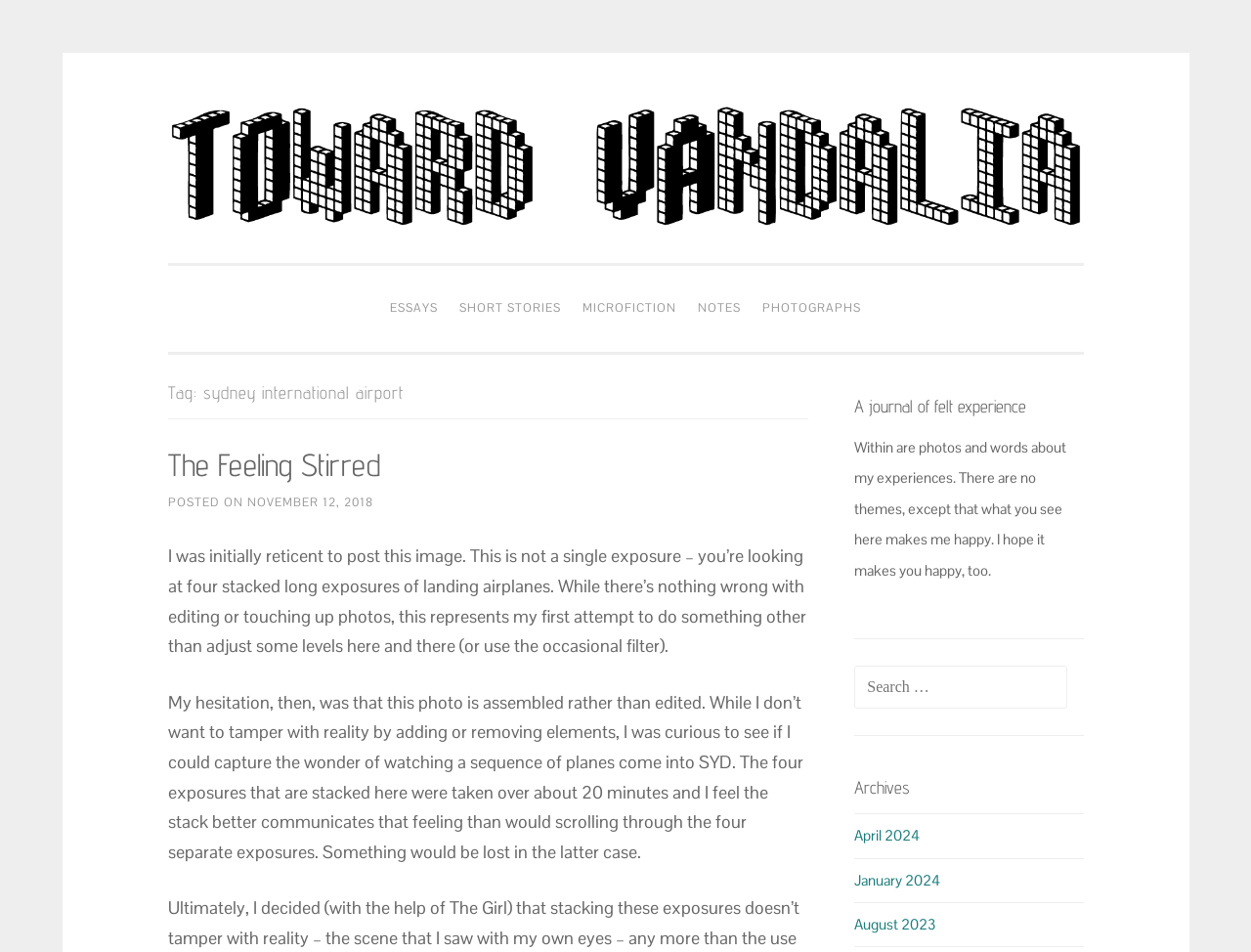What is the title of the first post on this webpage?
Please give a detailed and elaborate answer to the question.

The first post on the webpage has a heading that reads 'The Feeling Stirred', which suggests that this is the title of the post.